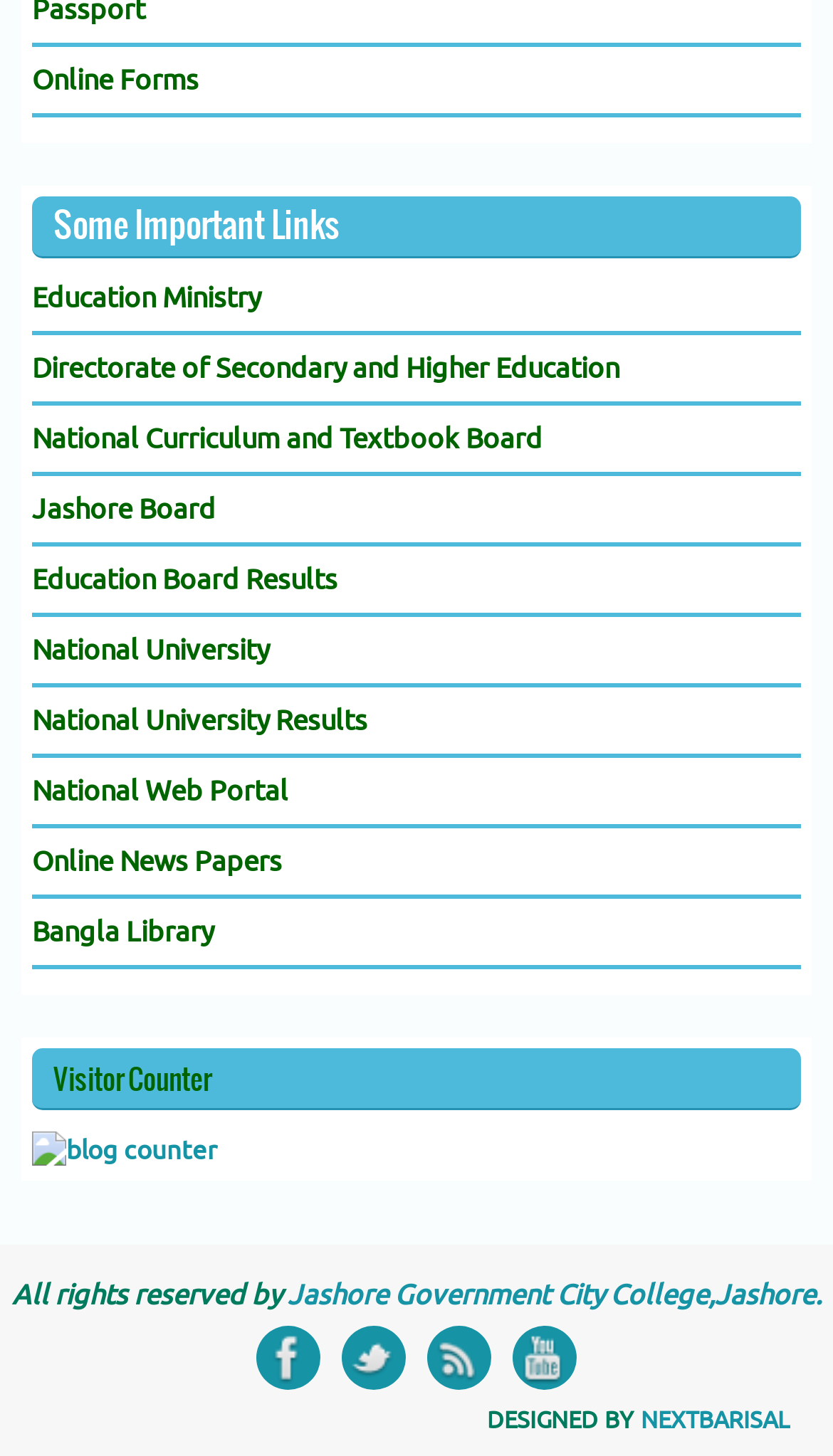Who designed the webpage?
Answer the question using a single word or phrase, according to the image.

NEXTBARISAL